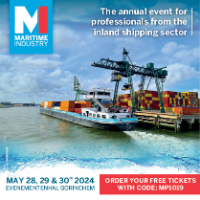Where is the event taking place?
We need a detailed and exhaustive answer to the question. Please elaborate.

The event is taking place in Eventen, which is a location in Groningen, as specified in the caption.